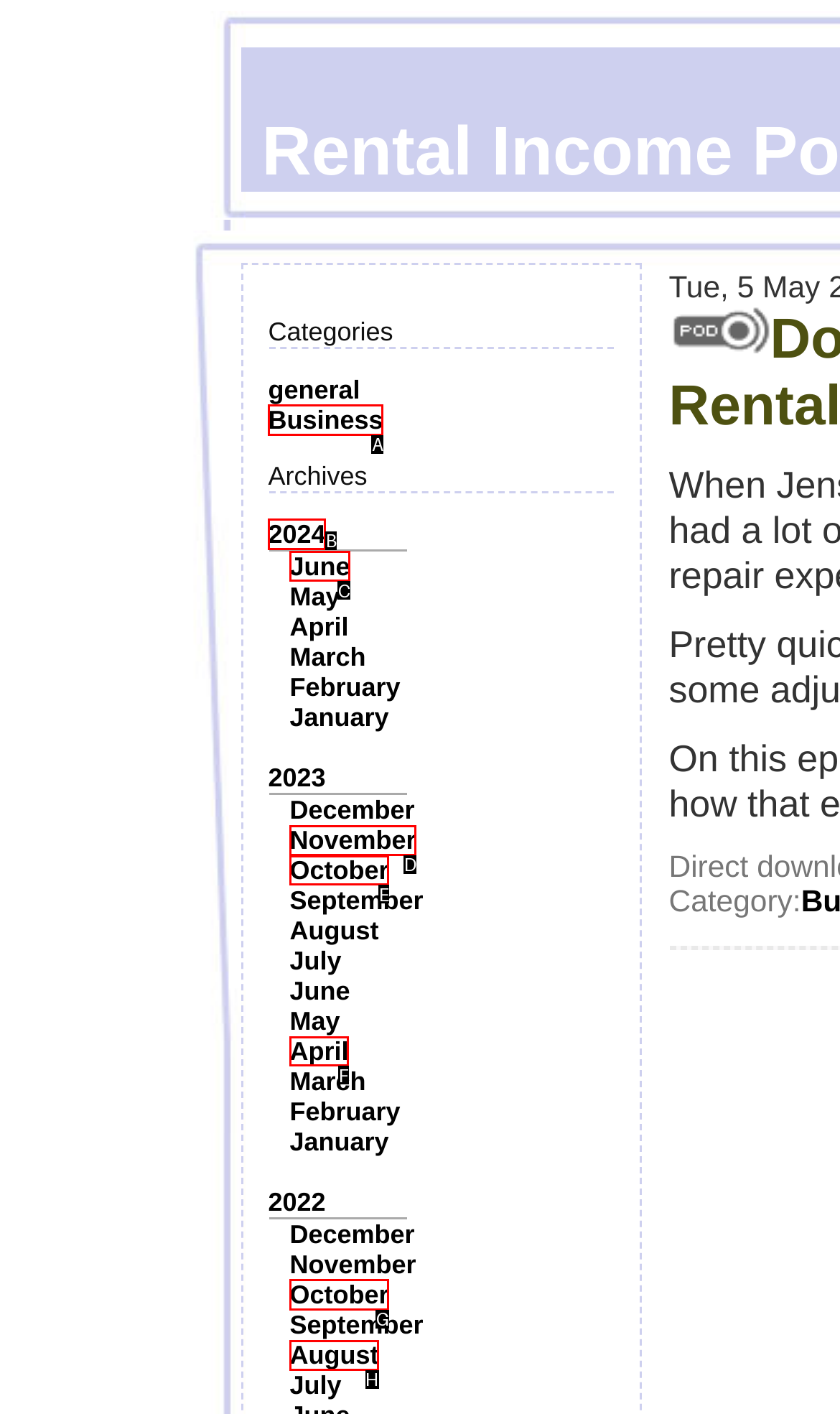Please provide the letter of the UI element that best fits the following description: October
Respond with the letter from the given choices only.

G